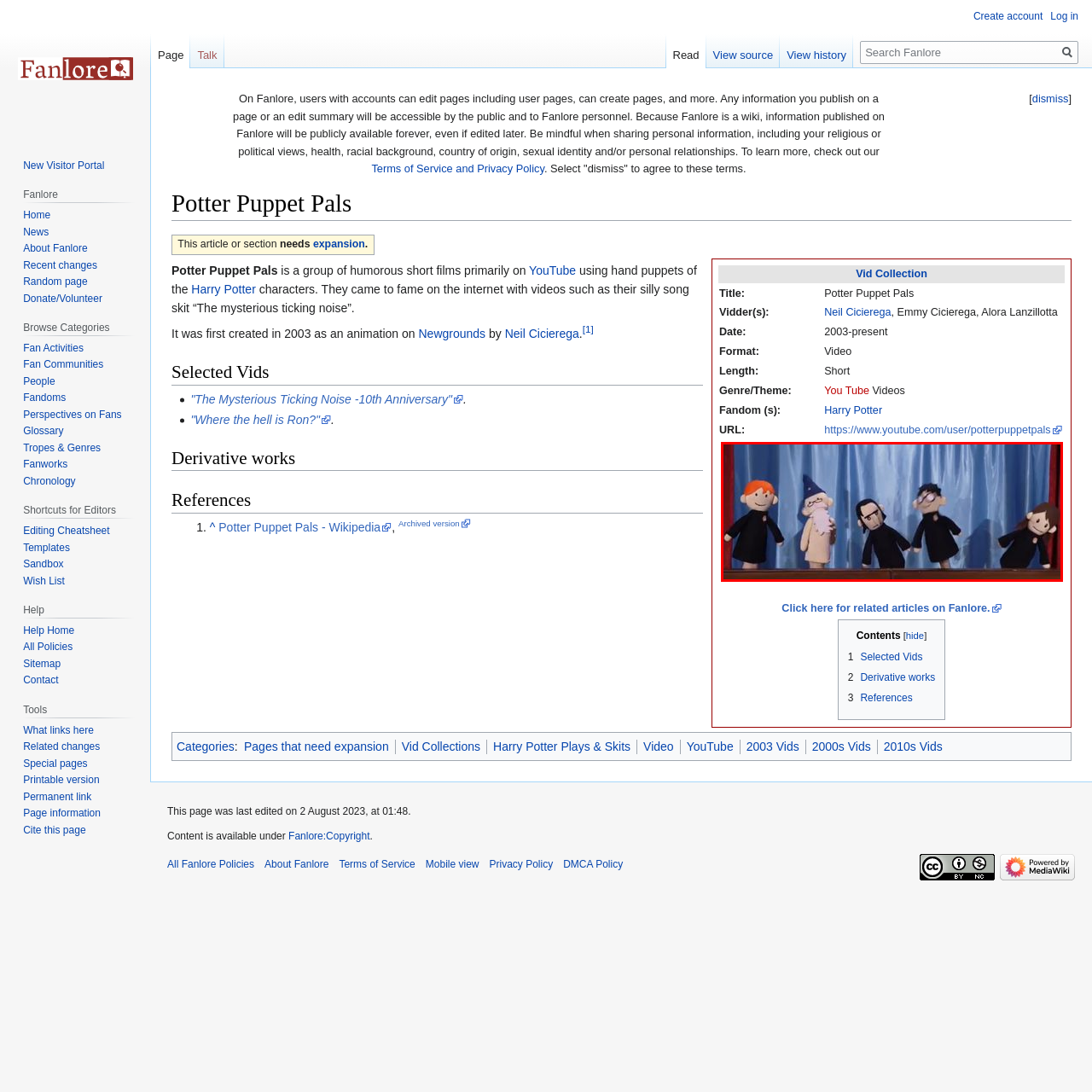Who created the 'Potter Puppet Pals' series?
Inspect the image within the red bounding box and answer concisely using one word or a short phrase.

Neil Cicierega